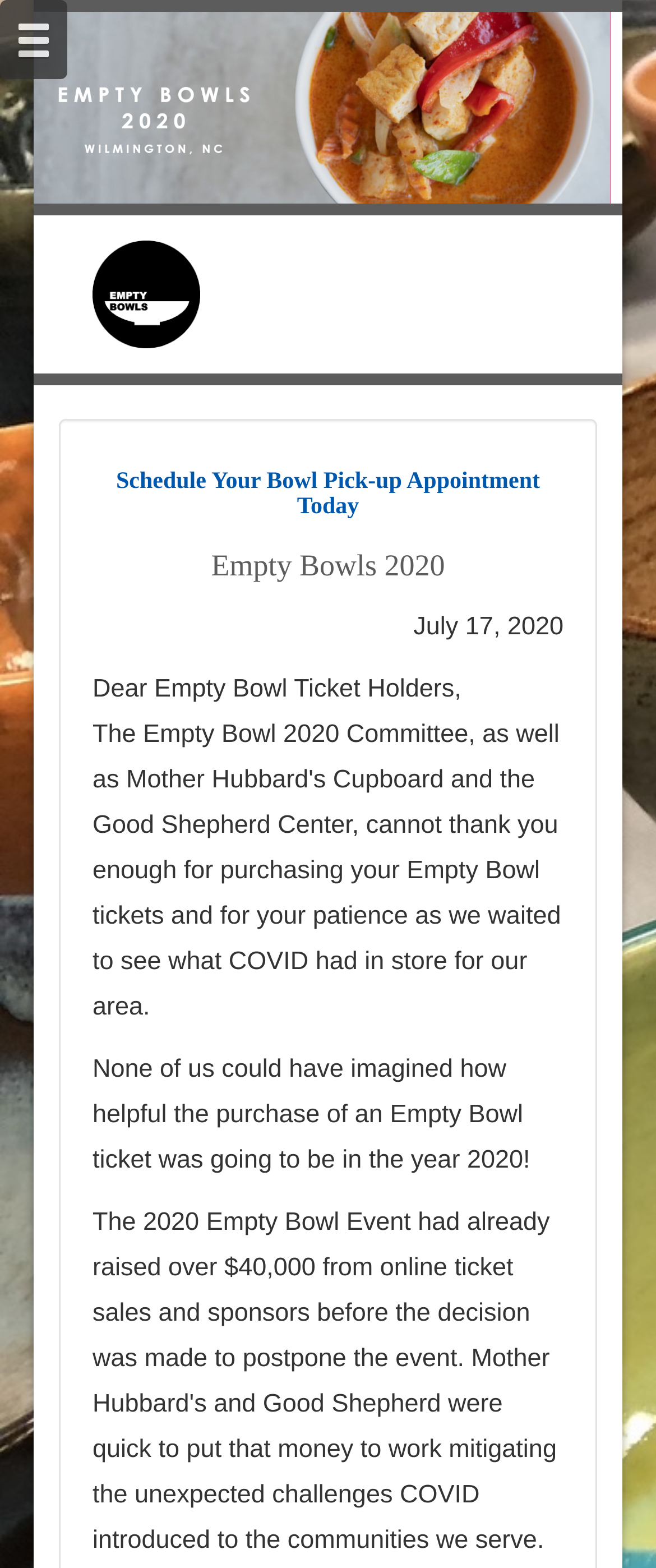What is the event logo image?
Please provide a single word or phrase in response based on the screenshot.

Event Logo Image